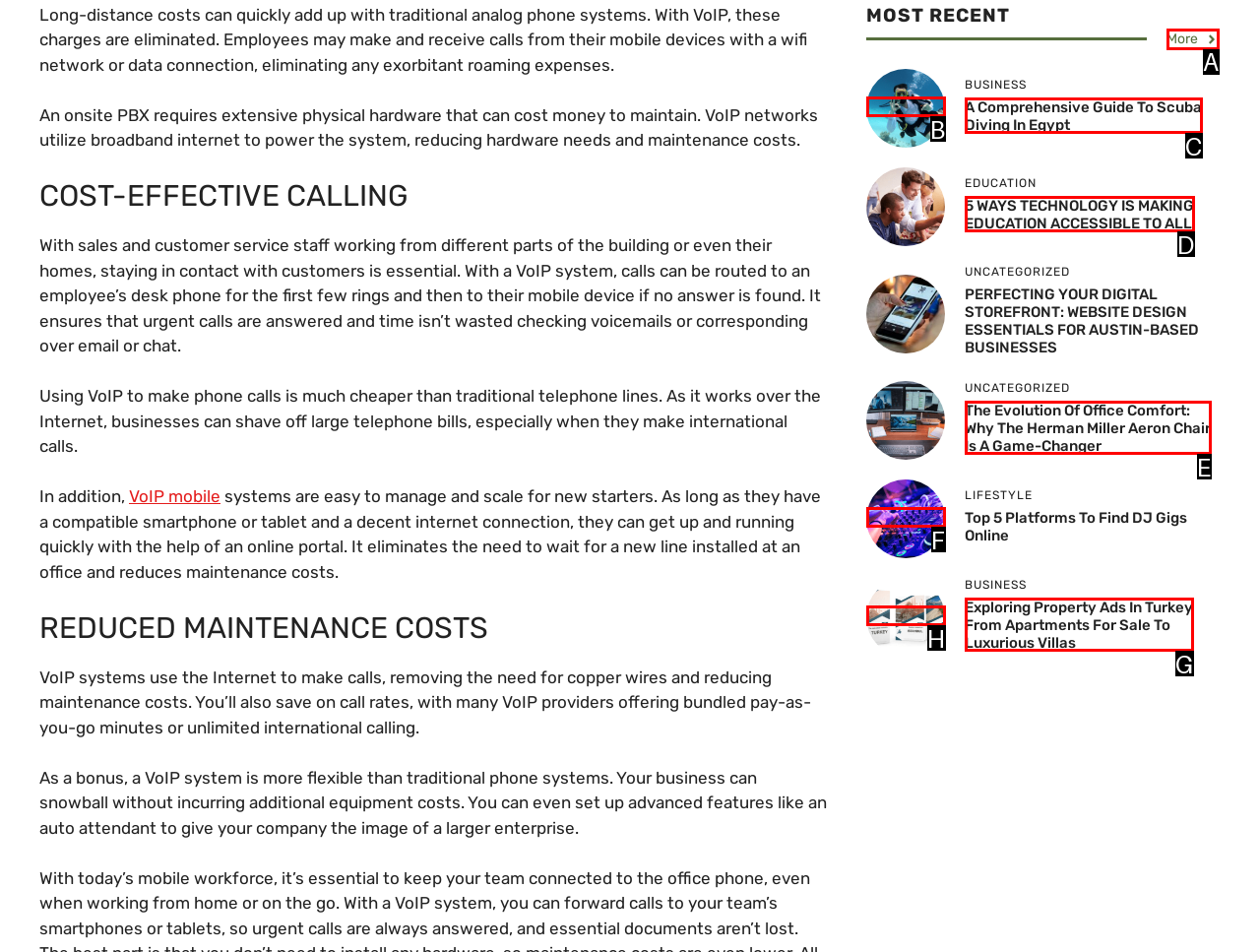Given the description: More, identify the matching HTML element. Provide the letter of the correct option.

A